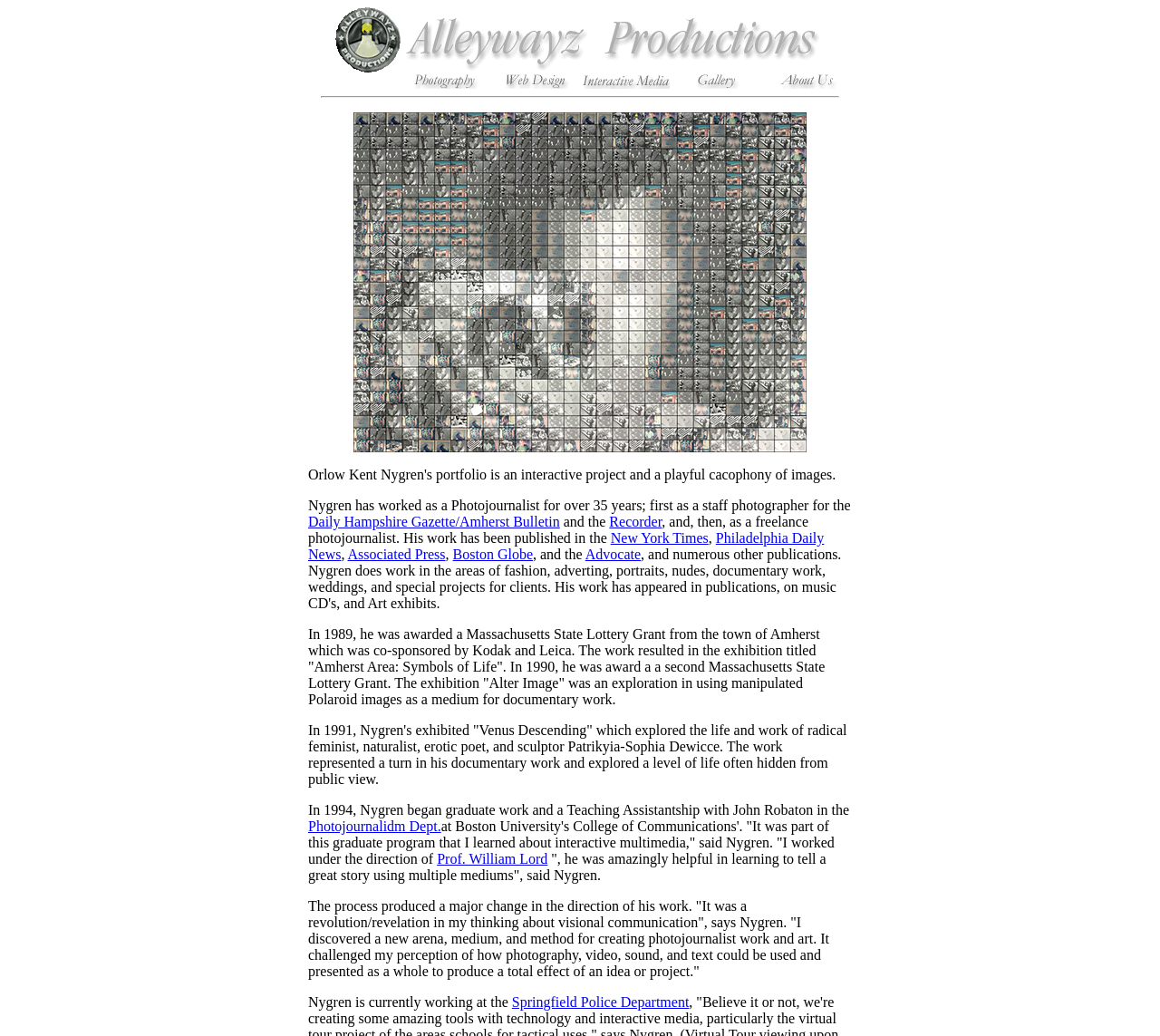Determine the bounding box coordinates of the region to click in order to accomplish the following instruction: "Click the link to learn more about Nygren's work at the Recorder". Provide the coordinates as four float numbers between 0 and 1, specifically [left, top, right, bottom].

[0.525, 0.496, 0.571, 0.511]